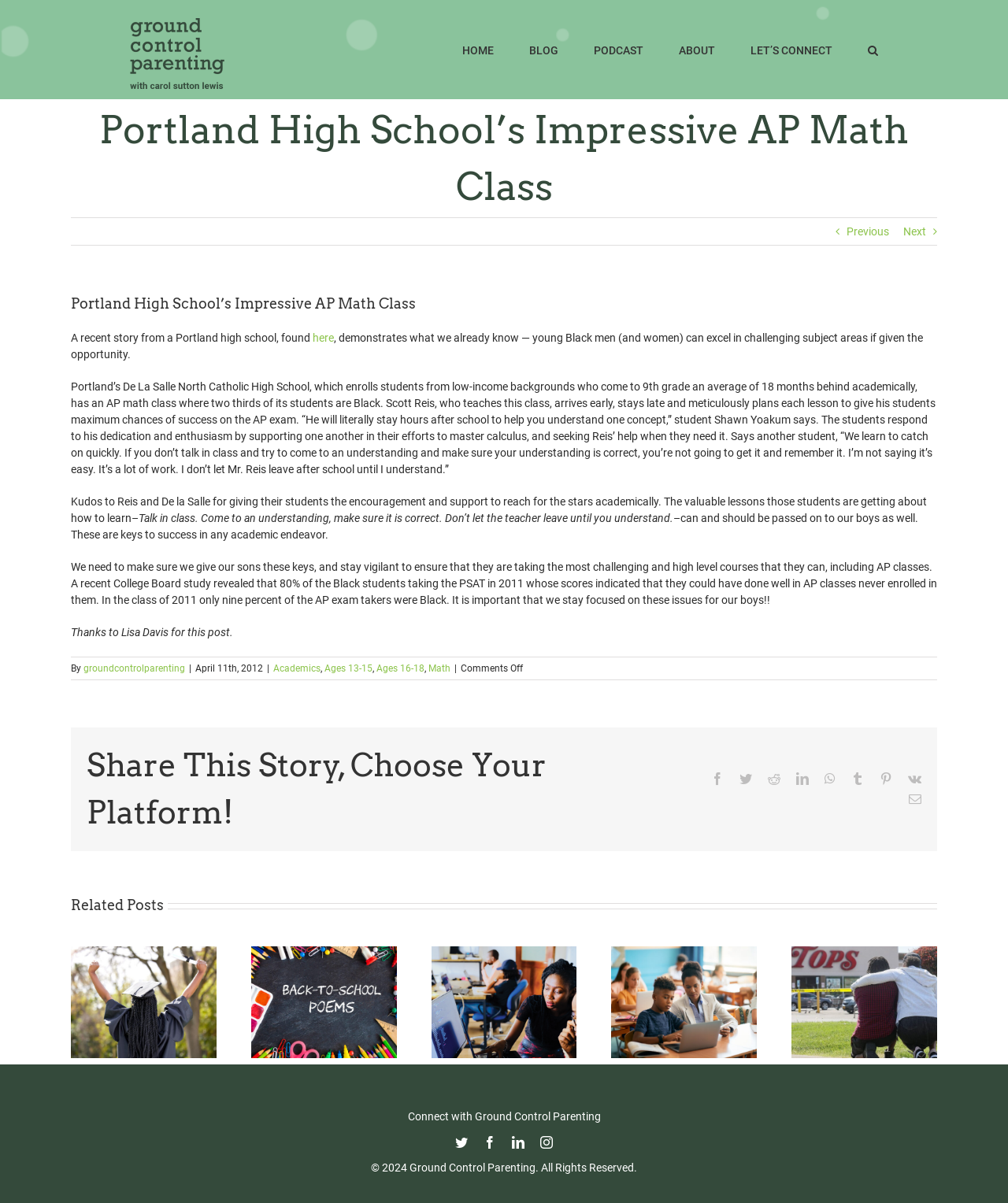Please find the bounding box coordinates of the element that must be clicked to perform the given instruction: "Click the 'HOME' link". The coordinates should be four float numbers from 0 to 1, i.e., [left, top, right, bottom].

[0.459, 0.013, 0.49, 0.068]